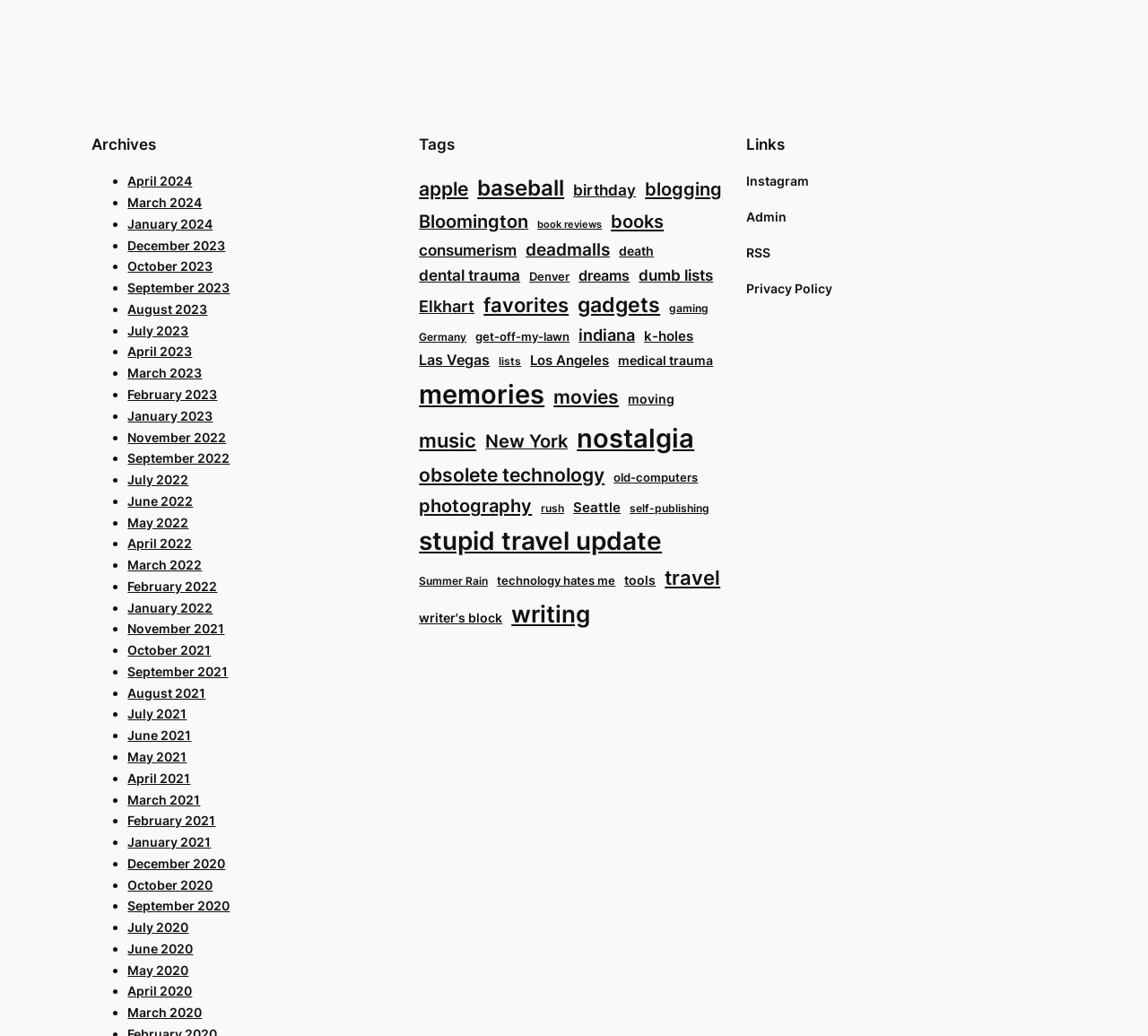Show the bounding box coordinates of the element that should be clicked to complete the task: "View April 2024 archives".

[0.111, 0.167, 0.167, 0.182]